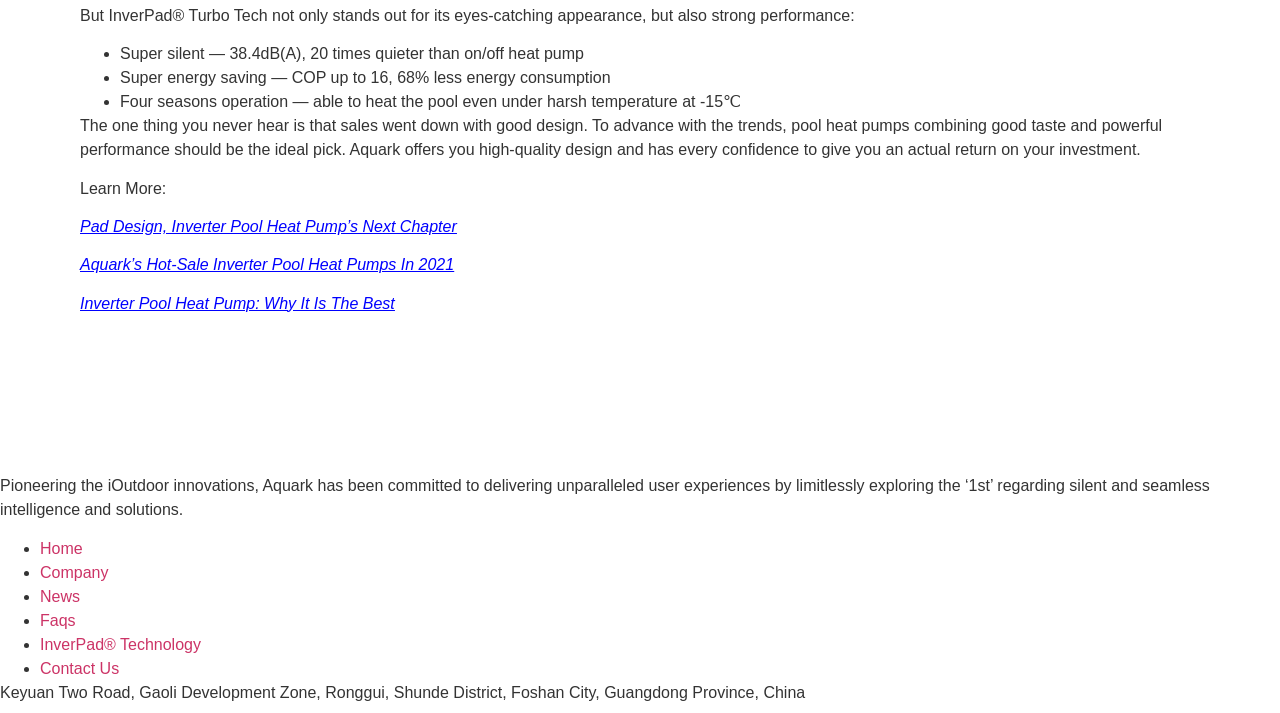Refer to the screenshot and give an in-depth answer to this question: What is the benefit of the pool heat pump?

The webpage lists 'Super energy saving — COP up to 16, 68% less energy consumption' as one of the benefits of the pool heat pump, indicating that it helps reduce energy consumption.